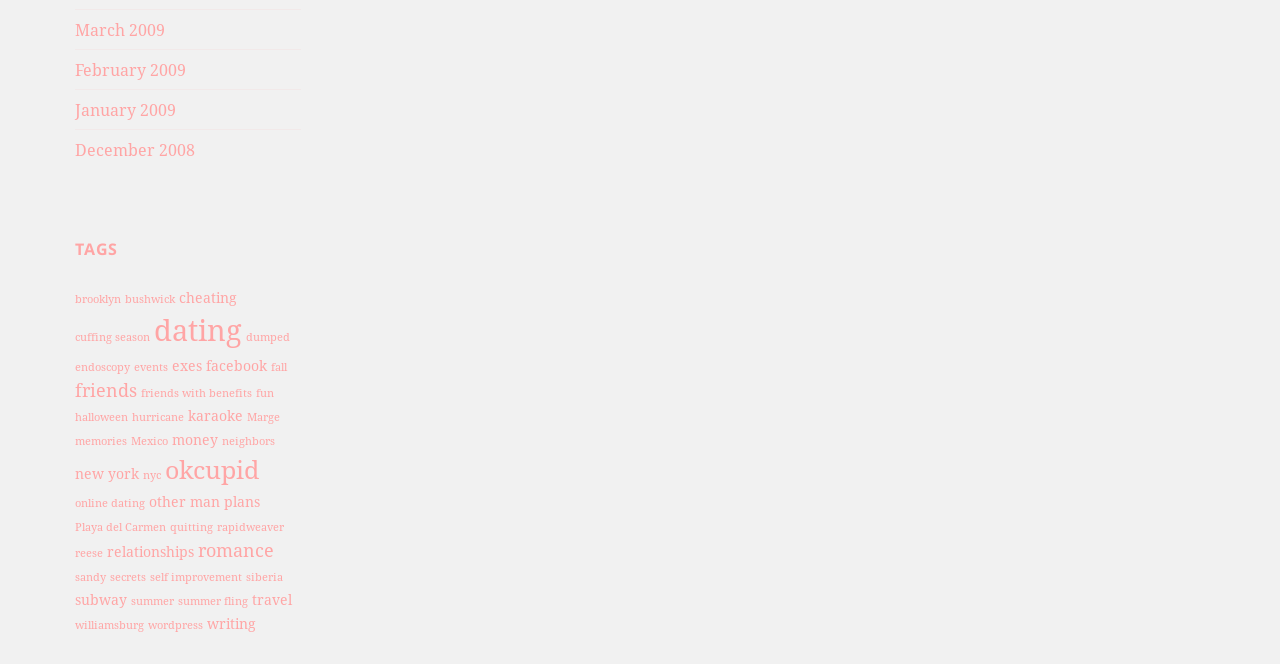Show the bounding box coordinates for the element that needs to be clicked to execute the following instruction: "Read about 'summer fling'". Provide the coordinates in the form of four float numbers between 0 and 1, i.e., [left, top, right, bottom].

[0.139, 0.895, 0.194, 0.916]